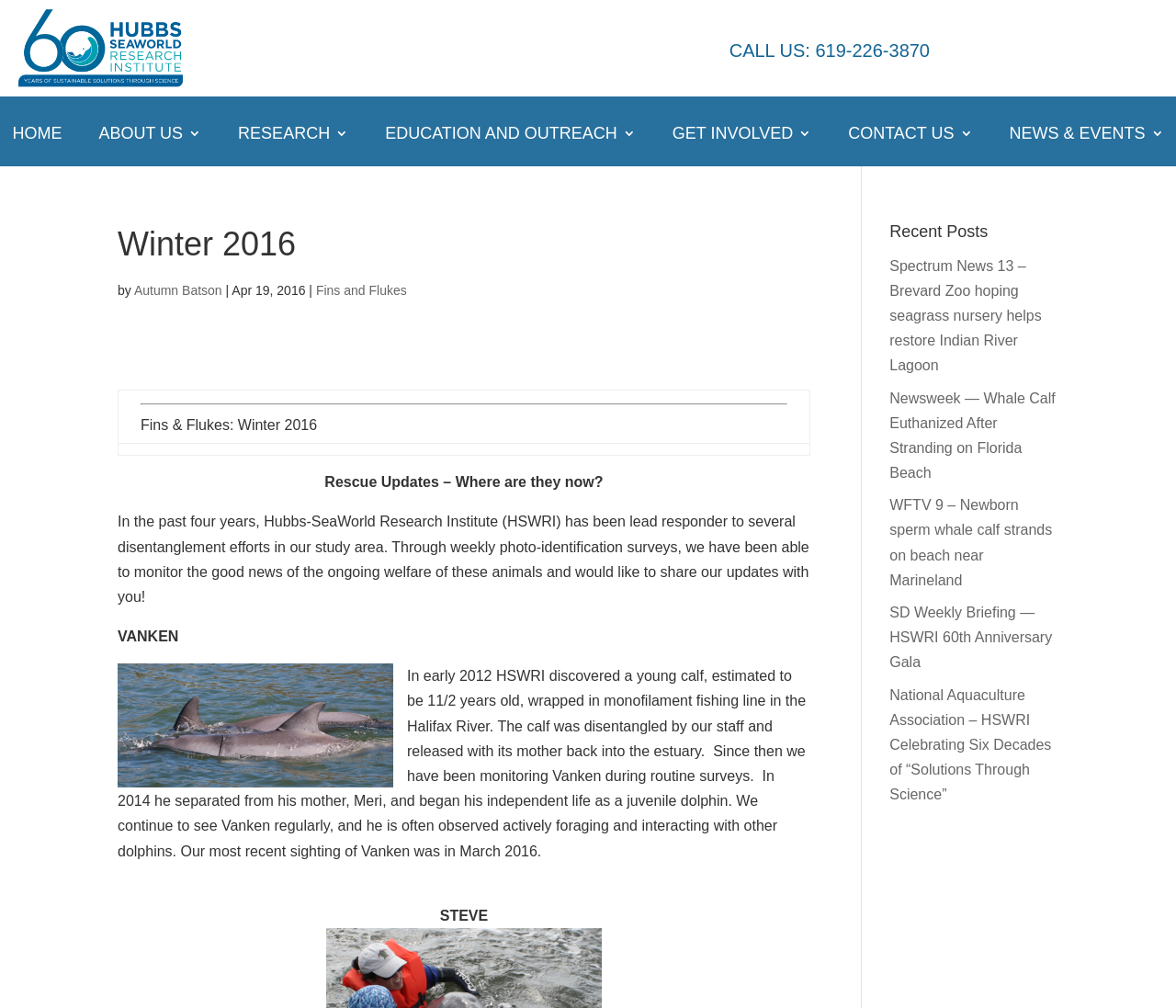Offer an in-depth caption of the entire webpage.

The webpage is titled "Winter 2016 | Home" and has a prominent heading "CALL US: 619-226-3870" at the top right corner. Below this, there is a row of navigation links, including "HOME", "ABOUT US 3", "RESEARCH 3", "EDUCATION AND OUTREACH 3", "GET INVOLVED 3", "CONTACT US 3", and "NEWS & EVENTS 3", which are evenly spaced across the top of the page.

The main content of the page is divided into two sections. The left section has a heading "Winter 2016" and features an article with a title "Fins and Flukes" and a subtitle "by Autumn Batson | Apr 19, 2016". The article is accompanied by a table with a single row and column, containing the text "Fins & Flukes: Winter 2016". Below the table, there is a separator line, followed by a block of text discussing rescue updates and the story of a dolphin named Vanken, which includes an image of the dolphin.

The right section of the page has a heading "Recent Posts" and lists several news articles with links to external sources, including Spectrum News 13, Newsweek, WFTV 9, SD Weekly Briefing, and National Aquaculture Association. These articles are stacked vertically, with the most recent one at the top.

At the top left corner of the page, there is a small image and a link, which appears to be a logo or a navigation element.